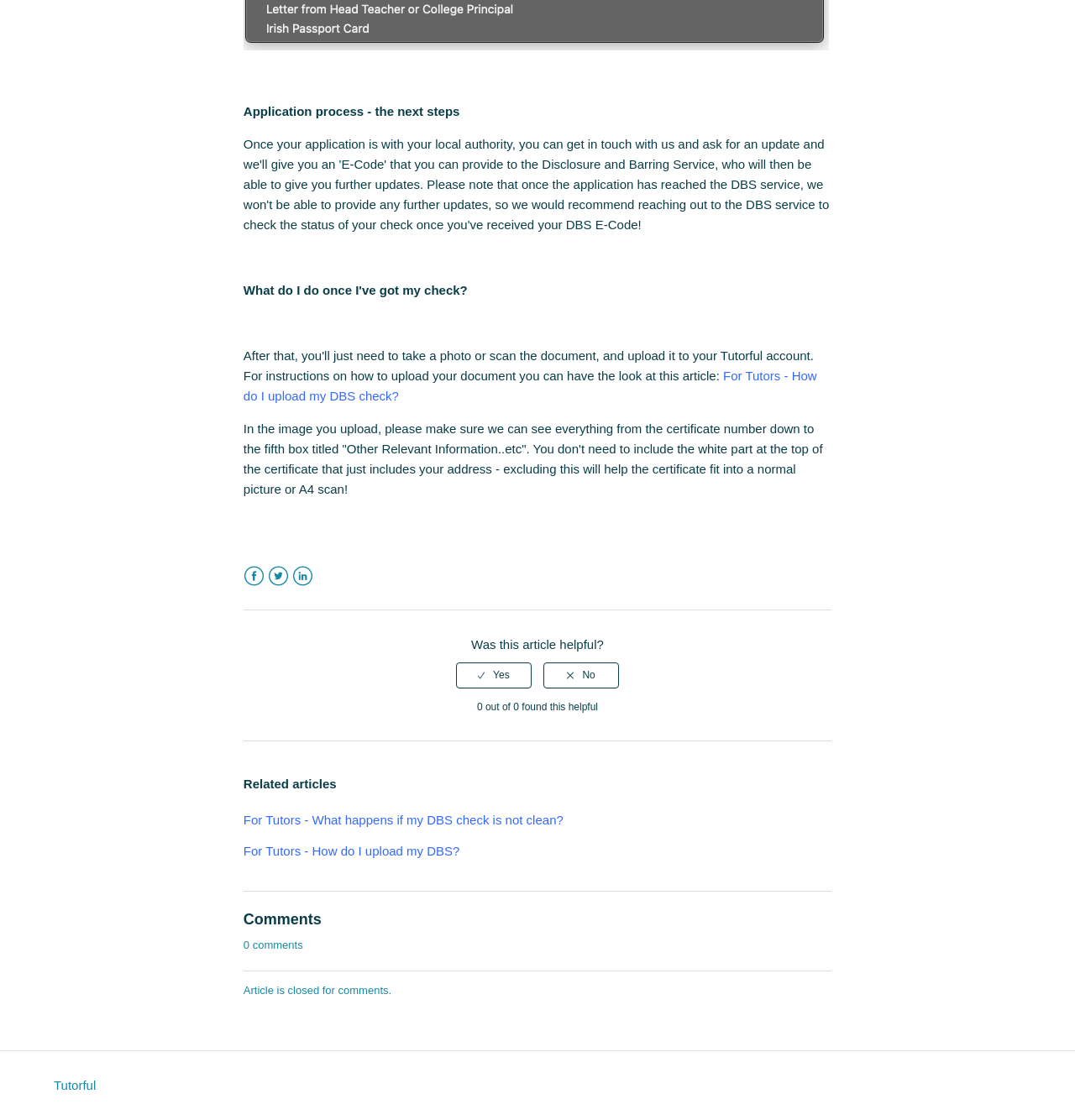Determine the coordinates of the bounding box that should be clicked to complete the instruction: "Click on the link to upload your DBS check". The coordinates should be represented by four float numbers between 0 and 1: [left, top, right, bottom].

[0.226, 0.329, 0.76, 0.36]